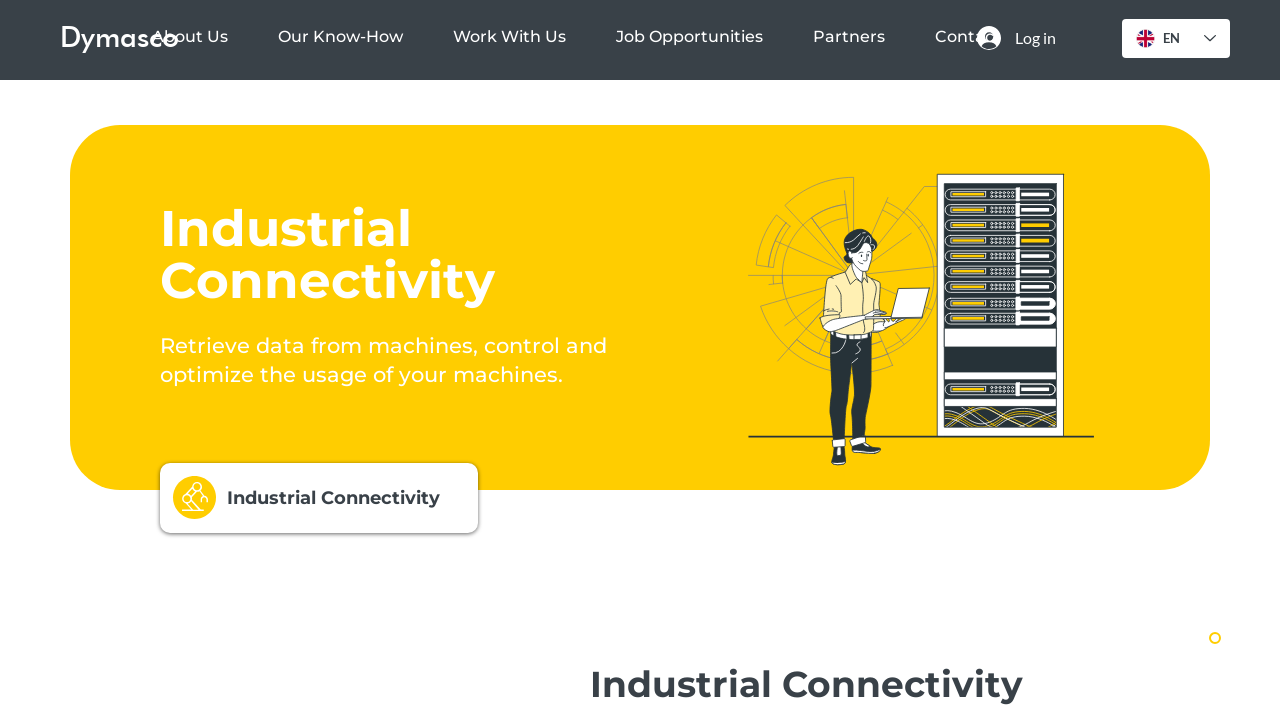Determine the bounding box coordinates of the clickable element to complete this instruction: "Read Industrial Connectivity". Provide the coordinates in the format of four float numbers between 0 and 1, [left, top, right, bottom].

[0.125, 0.285, 0.54, 0.429]